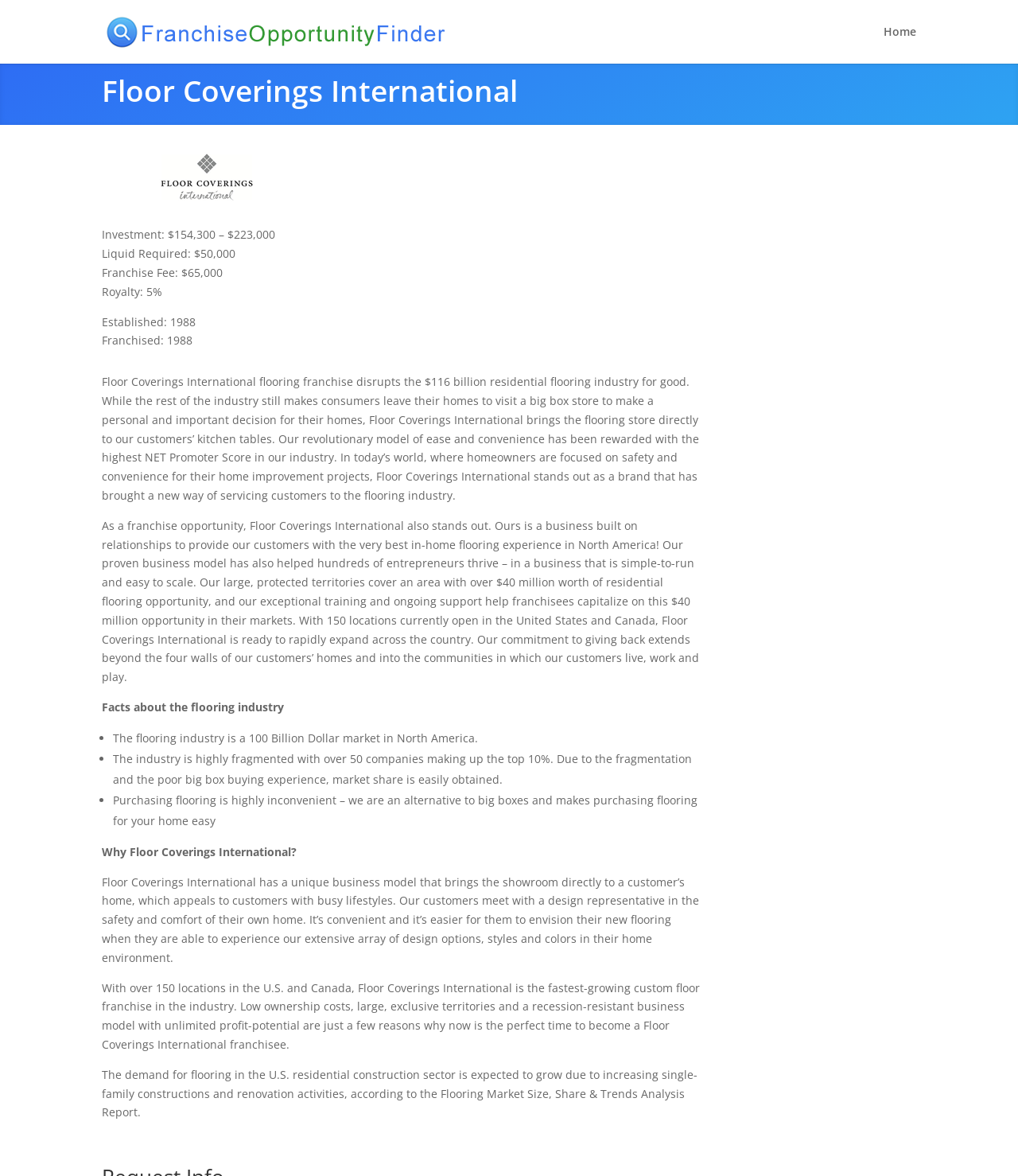What is the size of the flooring industry in North America?
Please give a detailed answer to the question using the information shown in the image.

The size of the flooring industry in North America can be found in the webpage's content, specifically in the section that lists facts about the flooring industry. The StaticText element with the text 'The flooring industry is a 100 Billion Dollar market in North America.' provides this information.